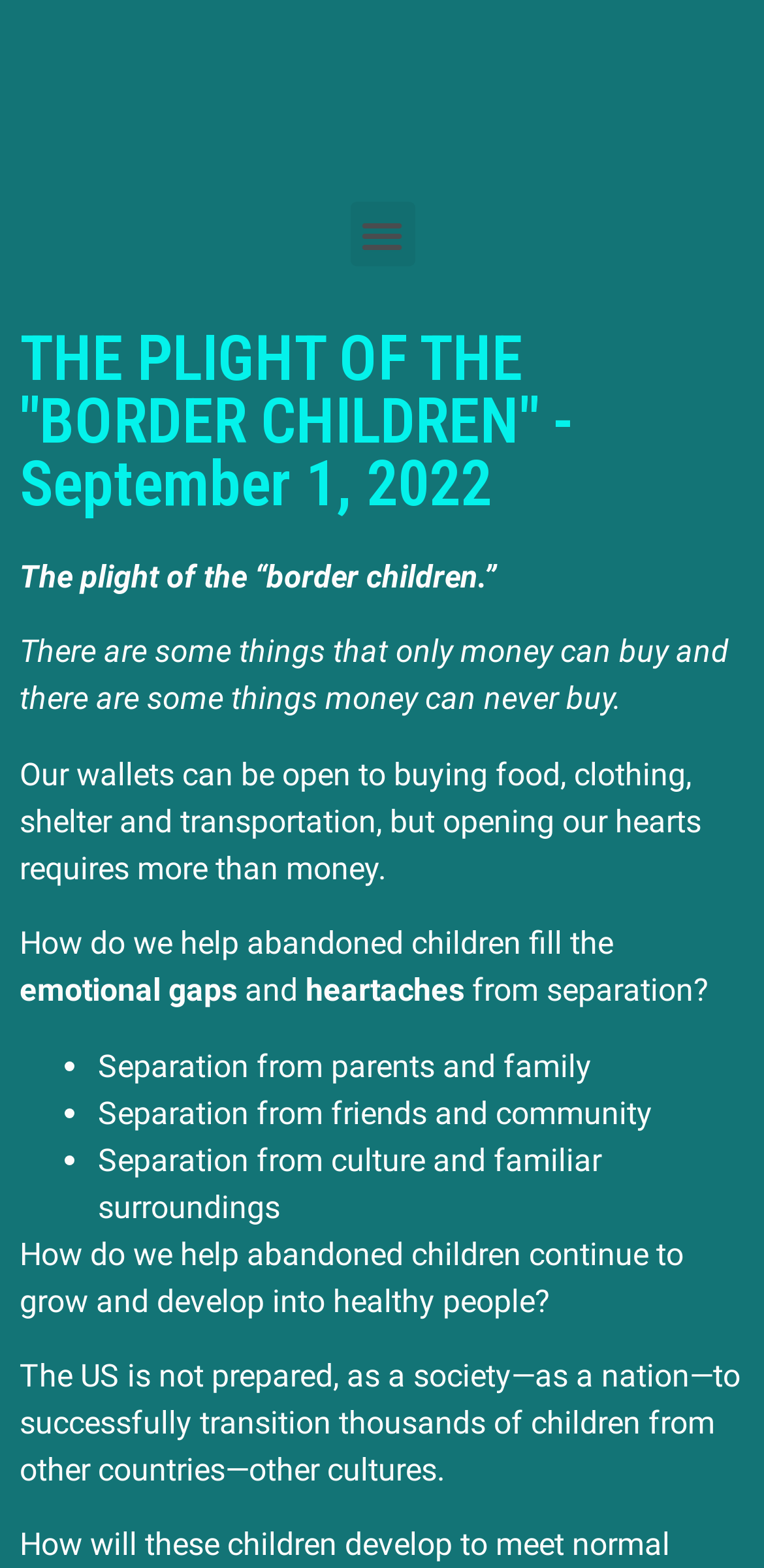Explain the features and main sections of the webpage comprehensively.

The webpage is focused on the topic of "The Plight of the 'Border Children'" and has a prominent heading with the same title, dated September 1, 2022, located near the top of the page. 

At the top-right corner, there is a button labeled "Menu Toggle". 

Below the heading, there are several paragraphs of text that discuss the emotional and psychological struggles of abandoned children, including the limitations of money in filling emotional gaps and the importance of opening one's heart to help these children. 

The text is divided into sections, with the first section exploring the idea that money can buy physical necessities but not emotional fulfillment. The second section appears to be a list, marked by bullet points, that outlines the various forms of separation that abandoned children may experience, including separation from parents and family, friends and community, and culture and familiar surroundings. 

Further down the page, there is another section of text that poses the question of how to help abandoned children continue to grow and develop into healthy individuals, followed by a statement that suggests the US is not adequately prepared to support the transition of thousands of children from other countries and cultures.